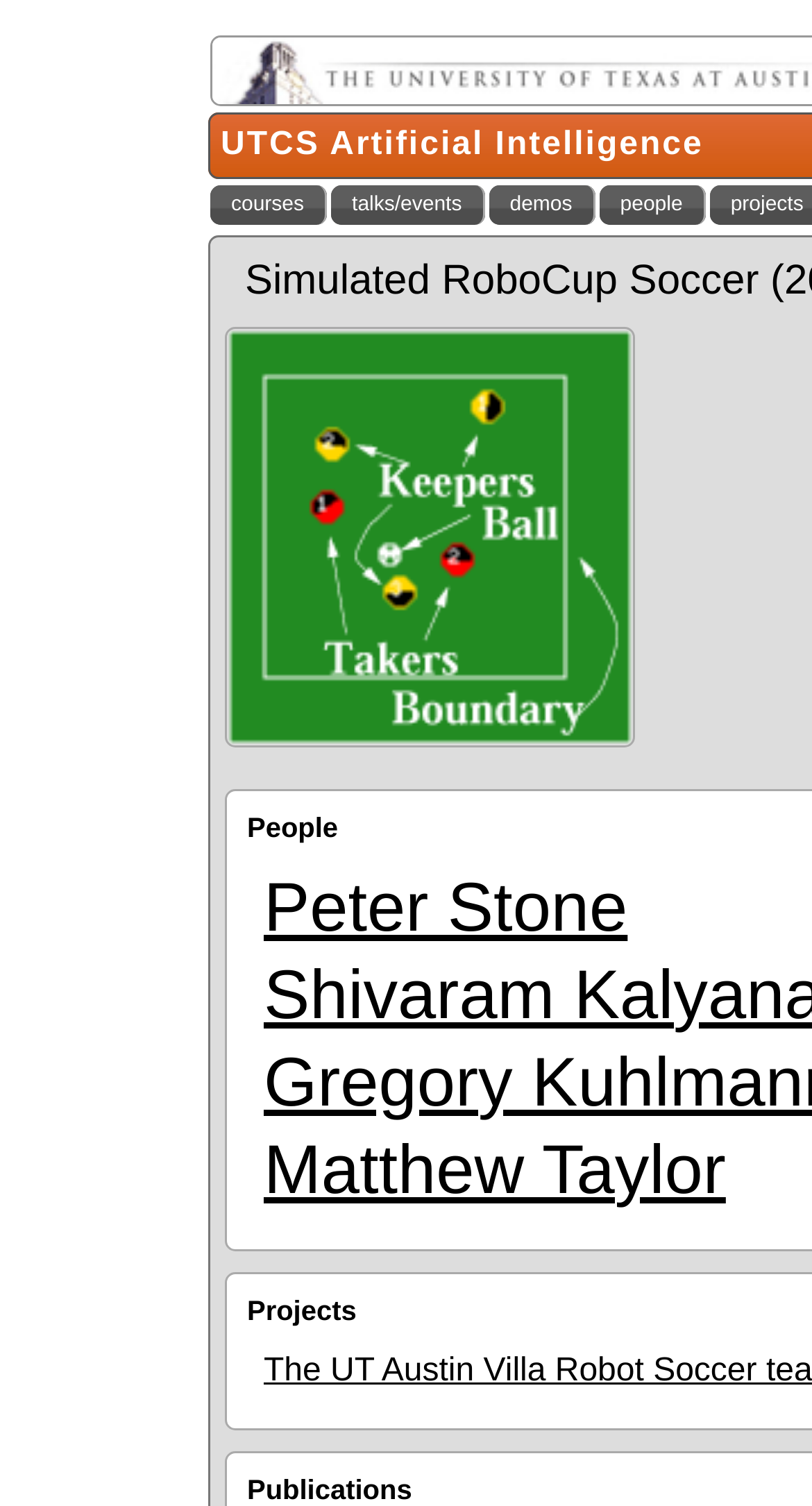Identify the bounding box coordinates of the clickable section necessary to follow the following instruction: "go to UTCS Artificial Intelligence". The coordinates should be presented as four float numbers from 0 to 1, i.e., [left, top, right, bottom].

[0.272, 0.084, 0.866, 0.107]